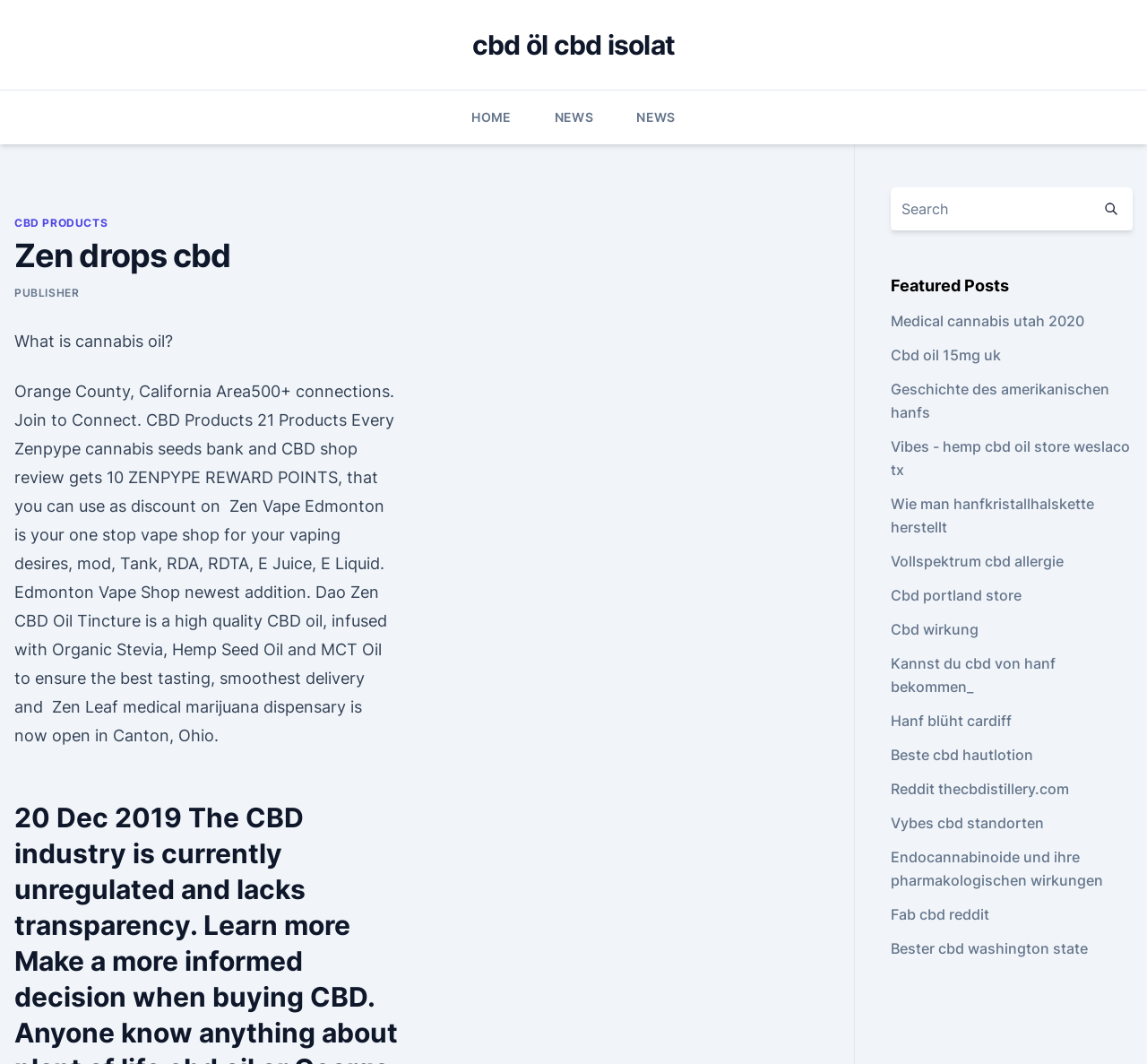Determine the bounding box coordinates of the element's region needed to click to follow the instruction: "Click on the 'HOME' link". Provide these coordinates as four float numbers between 0 and 1, formatted as [left, top, right, bottom].

[0.411, 0.085, 0.446, 0.136]